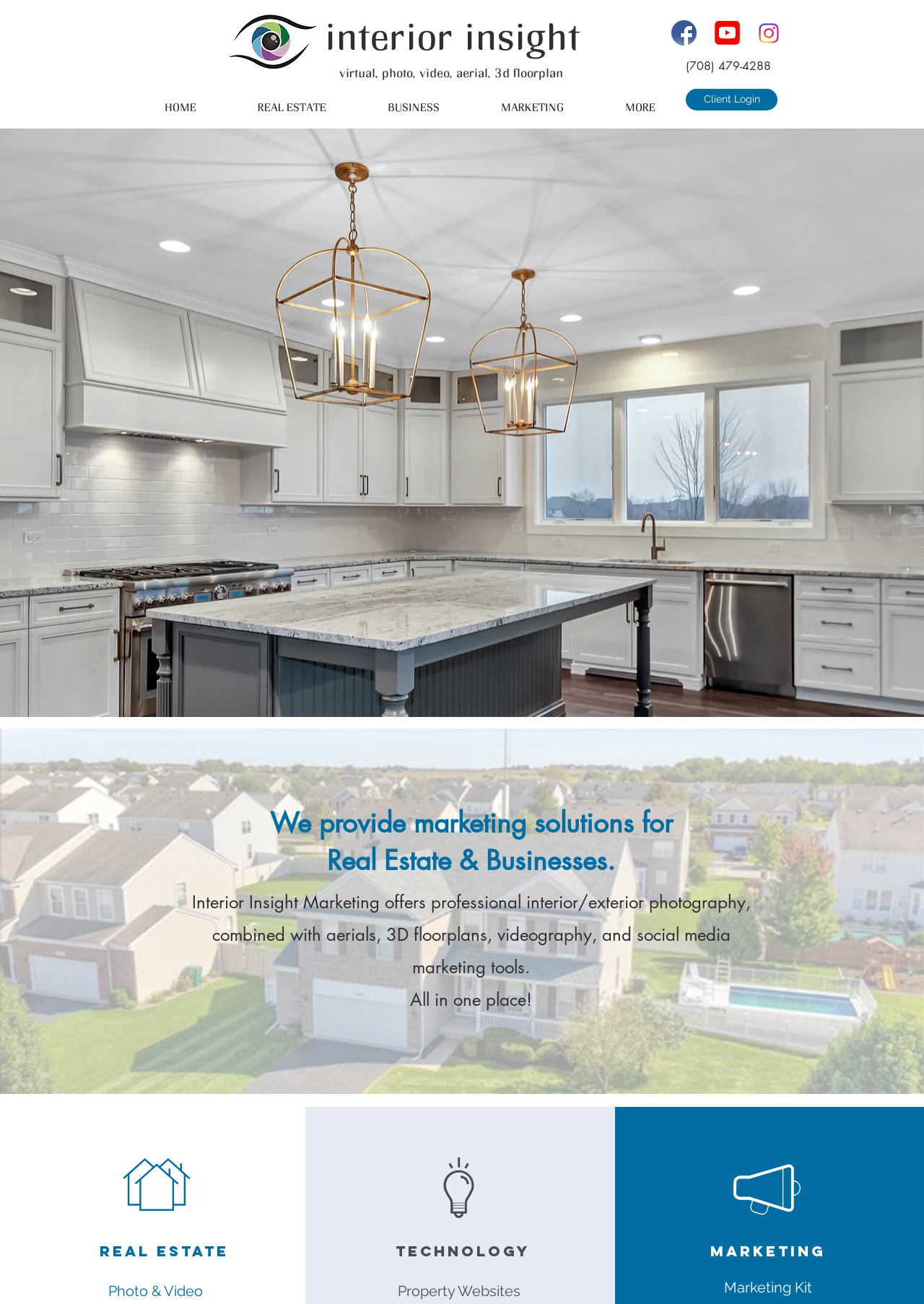What is the company name?
Identify the answer in the screenshot and reply with a single word or phrase.

Interior Insight